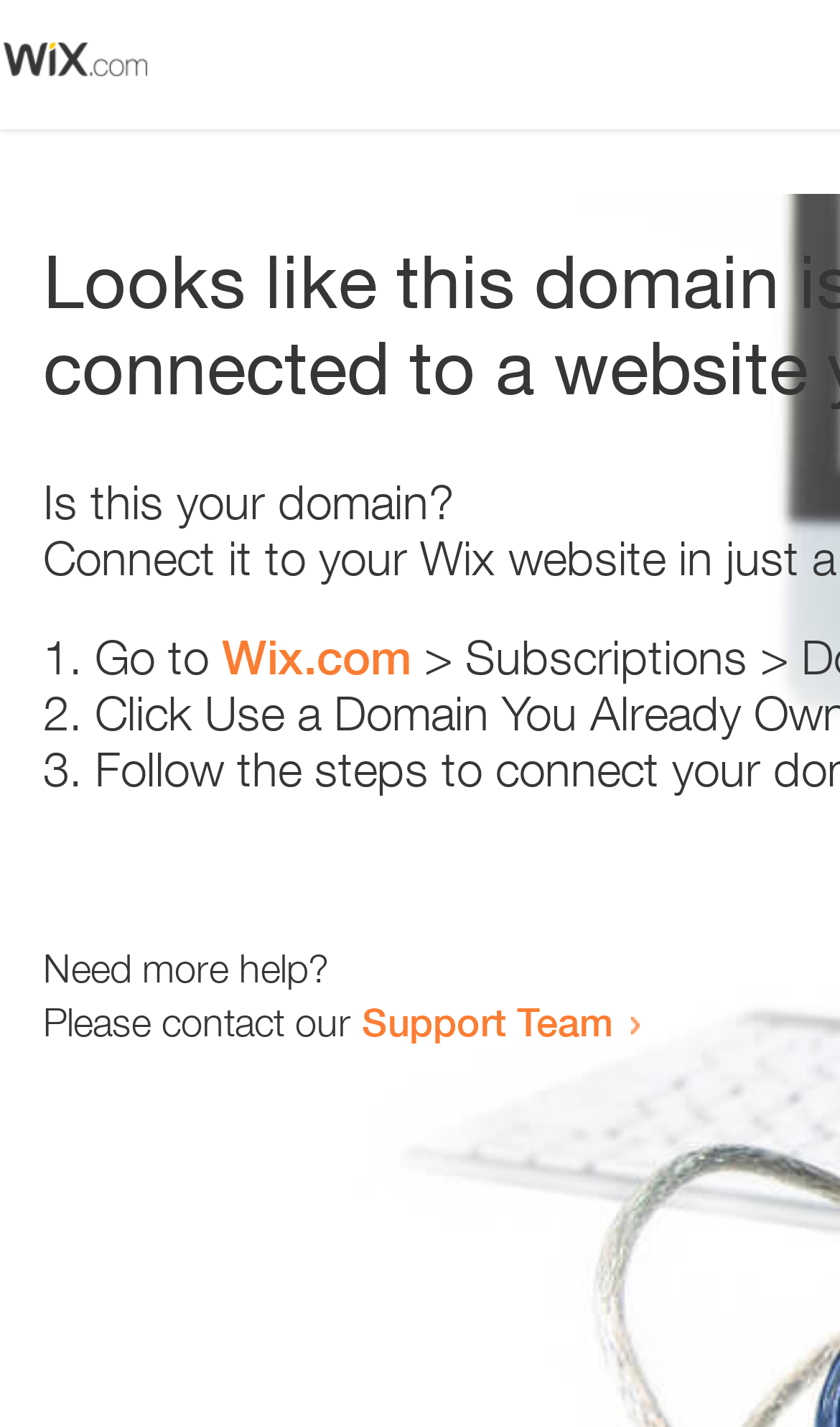Bounding box coordinates are specified in the format (top-left x, top-left y, bottom-right x, bottom-right y). All values are floating point numbers bounded between 0 and 1. Please provide the bounding box coordinate of the region this sentence describes: Wix.com

[0.264, 0.441, 0.49, 0.48]